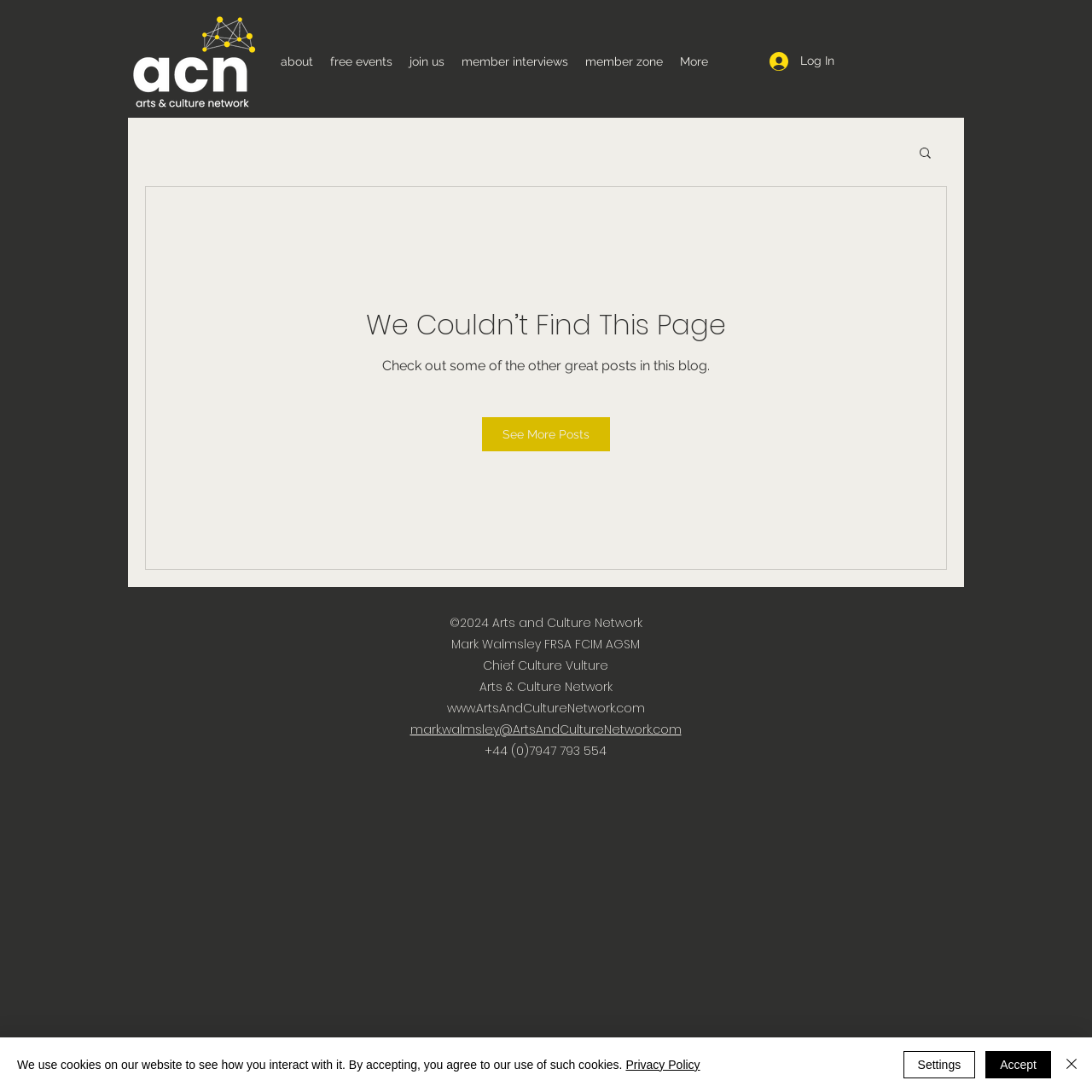Please find the bounding box coordinates of the clickable region needed to complete the following instruction: "Follow us on Facebook". The bounding box coordinates must consist of four float numbers between 0 and 1, i.e., [left, top, right, bottom].

None